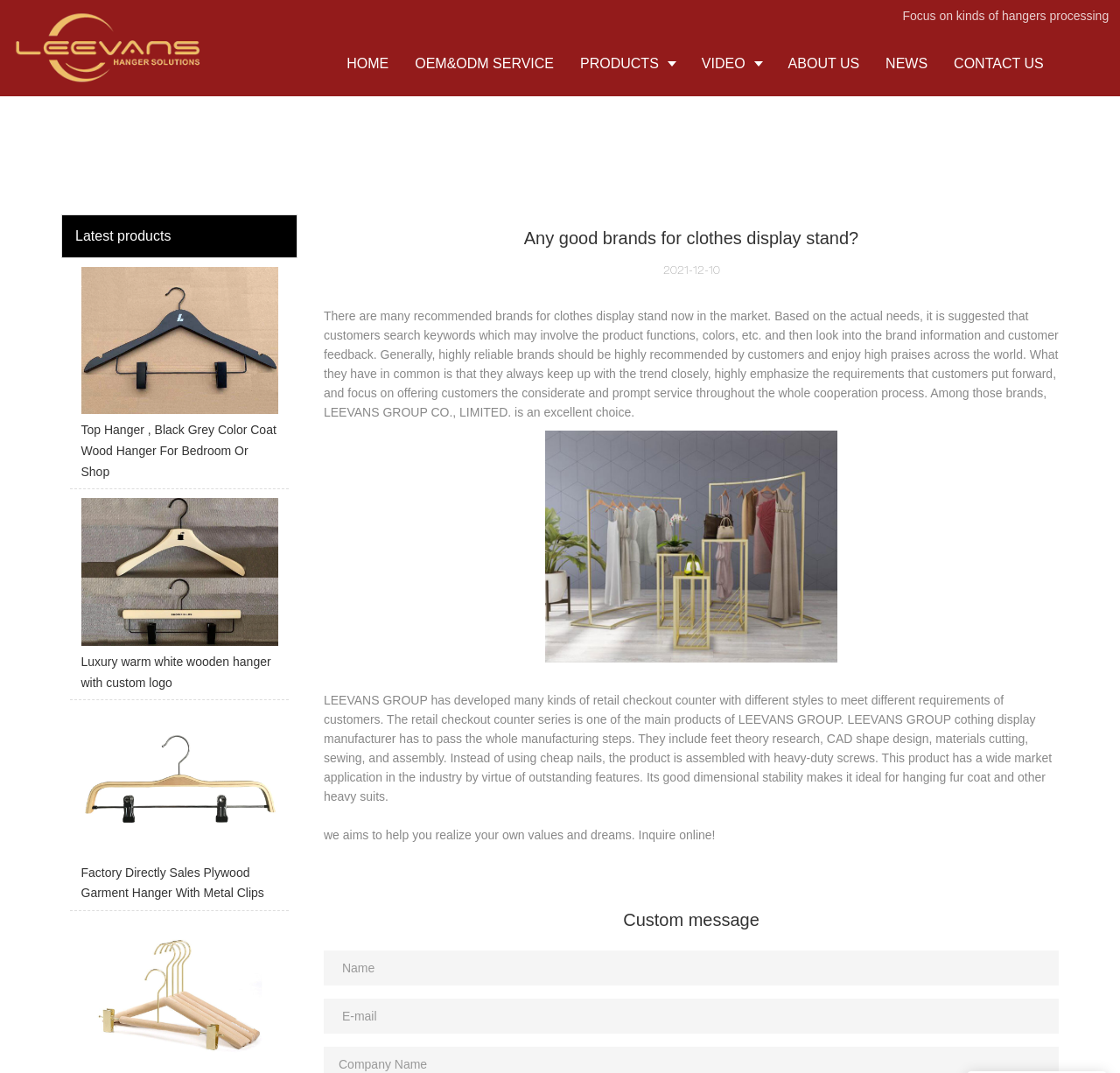Please specify the bounding box coordinates of the area that should be clicked to accomplish the following instruction: "Read about LEEVANS GROUP's retail checkout counter". The coordinates should consist of four float numbers between 0 and 1, i.e., [left, top, right, bottom].

[0.289, 0.646, 0.939, 0.749]